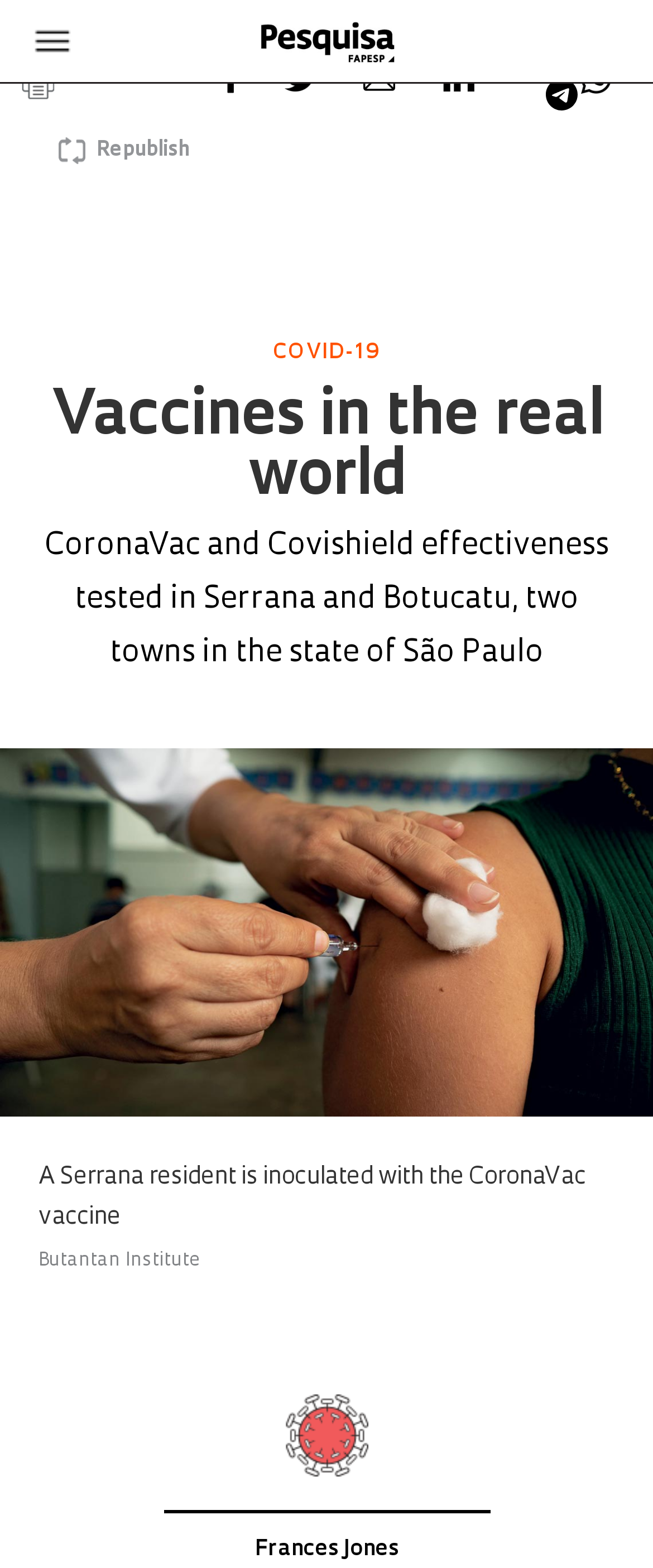What is the name of the vaccine tested in Serrana?
Please answer the question as detailed as possible based on the image.

I found the answer by looking at the heading 'Vaccines in the real world' and the subsequent text 'CoronaVac and Covishield effectiveness tested in Serrana and Botucatu, two towns in the state of São Paulo'.